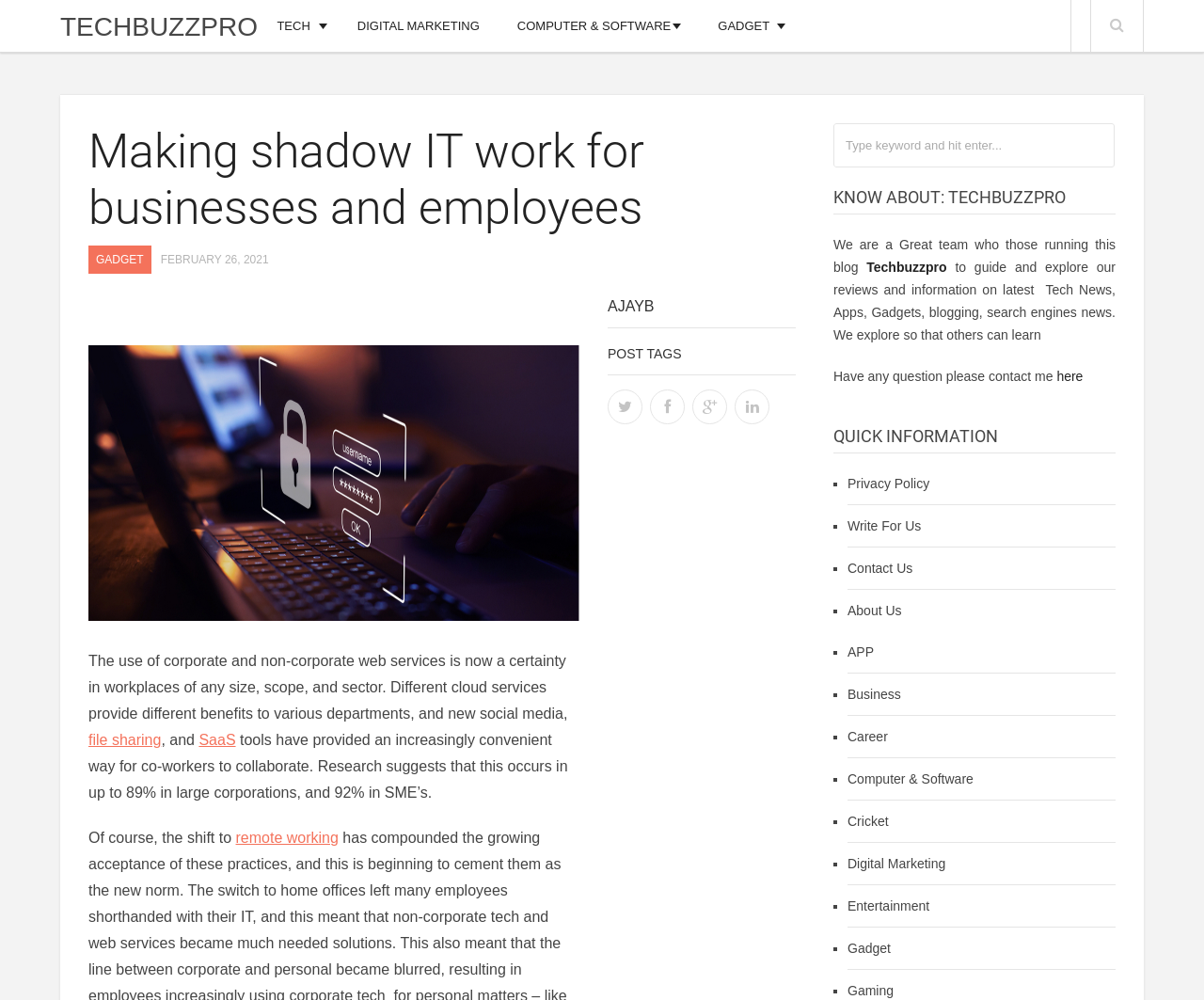What is the name of the blog?
Please analyze the image and answer the question with as much detail as possible.

The name of the blog can be found in the top-left corner of the webpage, where it says 'Making shadow IT work for businesses and employees - TechBuzzPro'. This suggests that the blog is called TechBuzzPro.